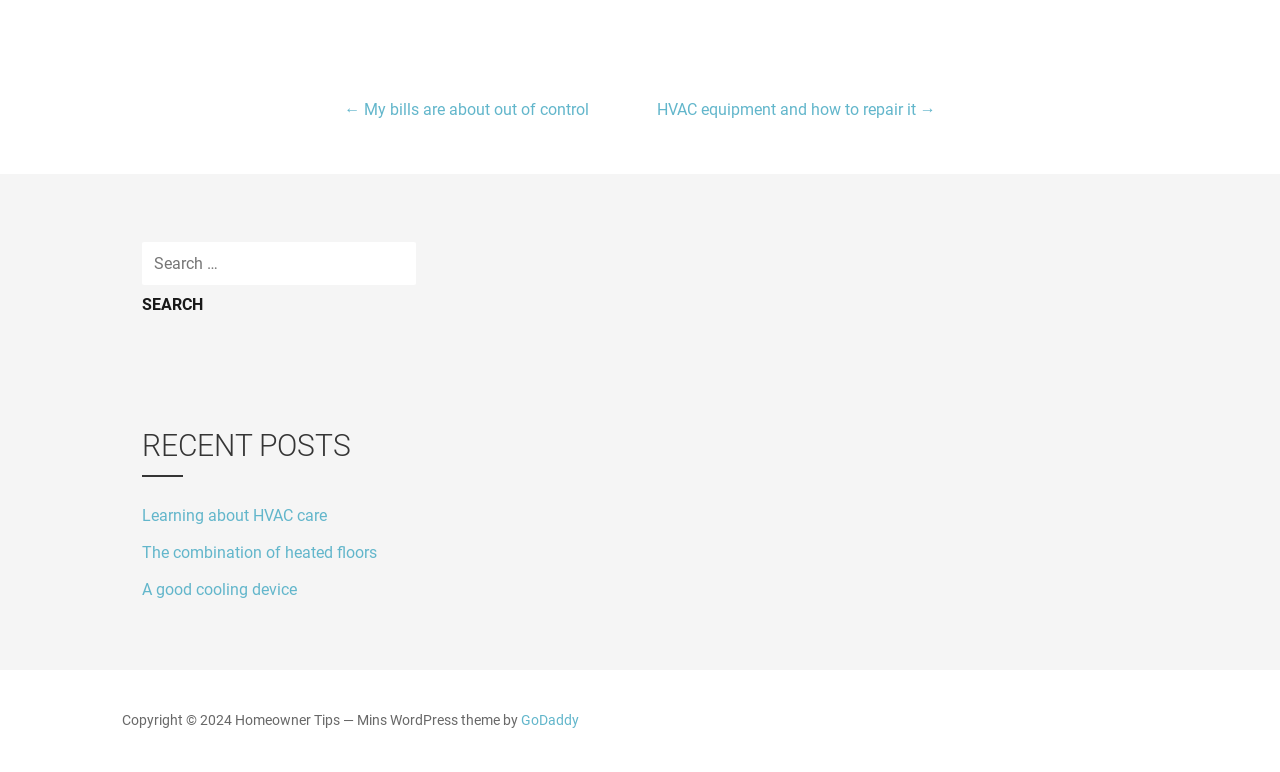Please answer the following question using a single word or phrase: 
How many recent posts are displayed?

3